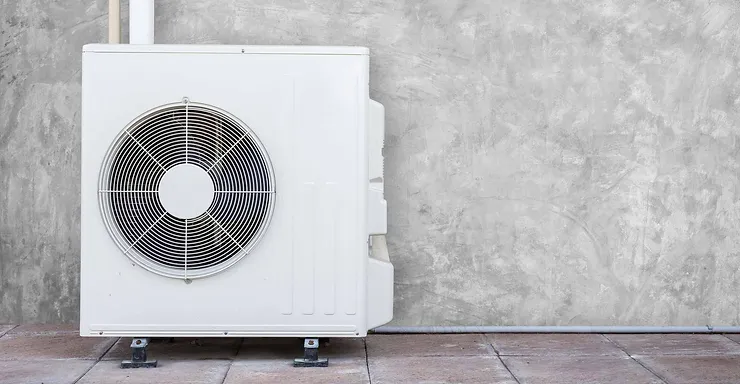What is the shape of the fan at the front?
Please use the image to provide a one-word or short phrase answer.

Round